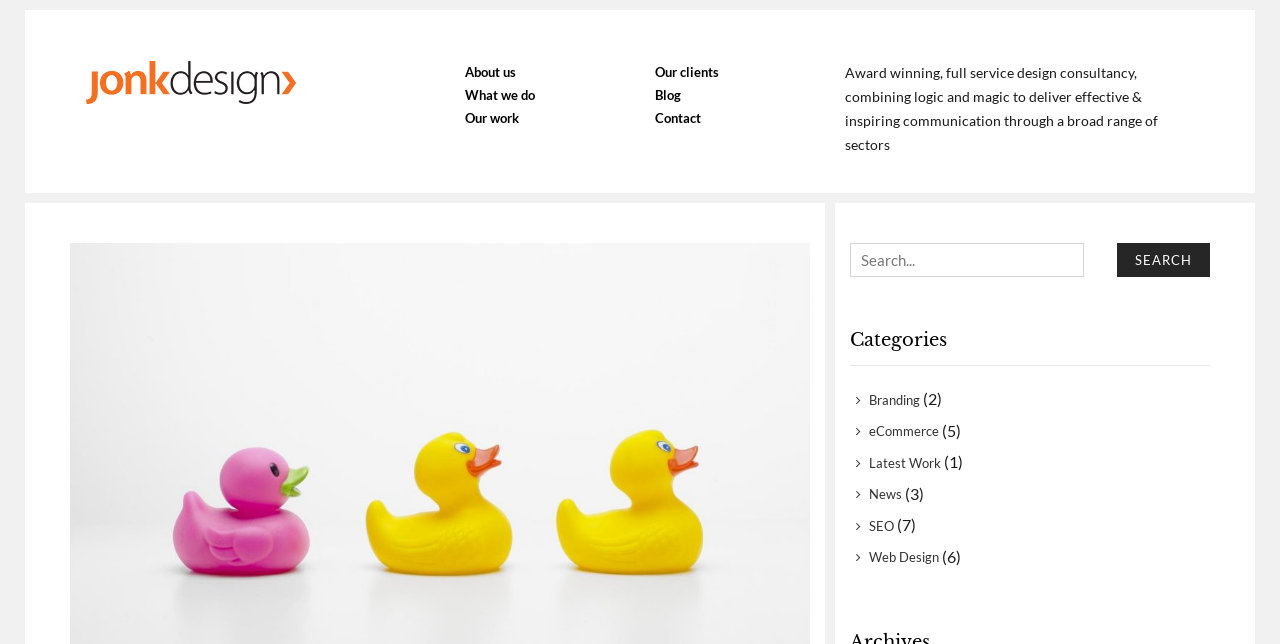Reply to the question with a single word or phrase:
What is the purpose of the search box?

To search the website